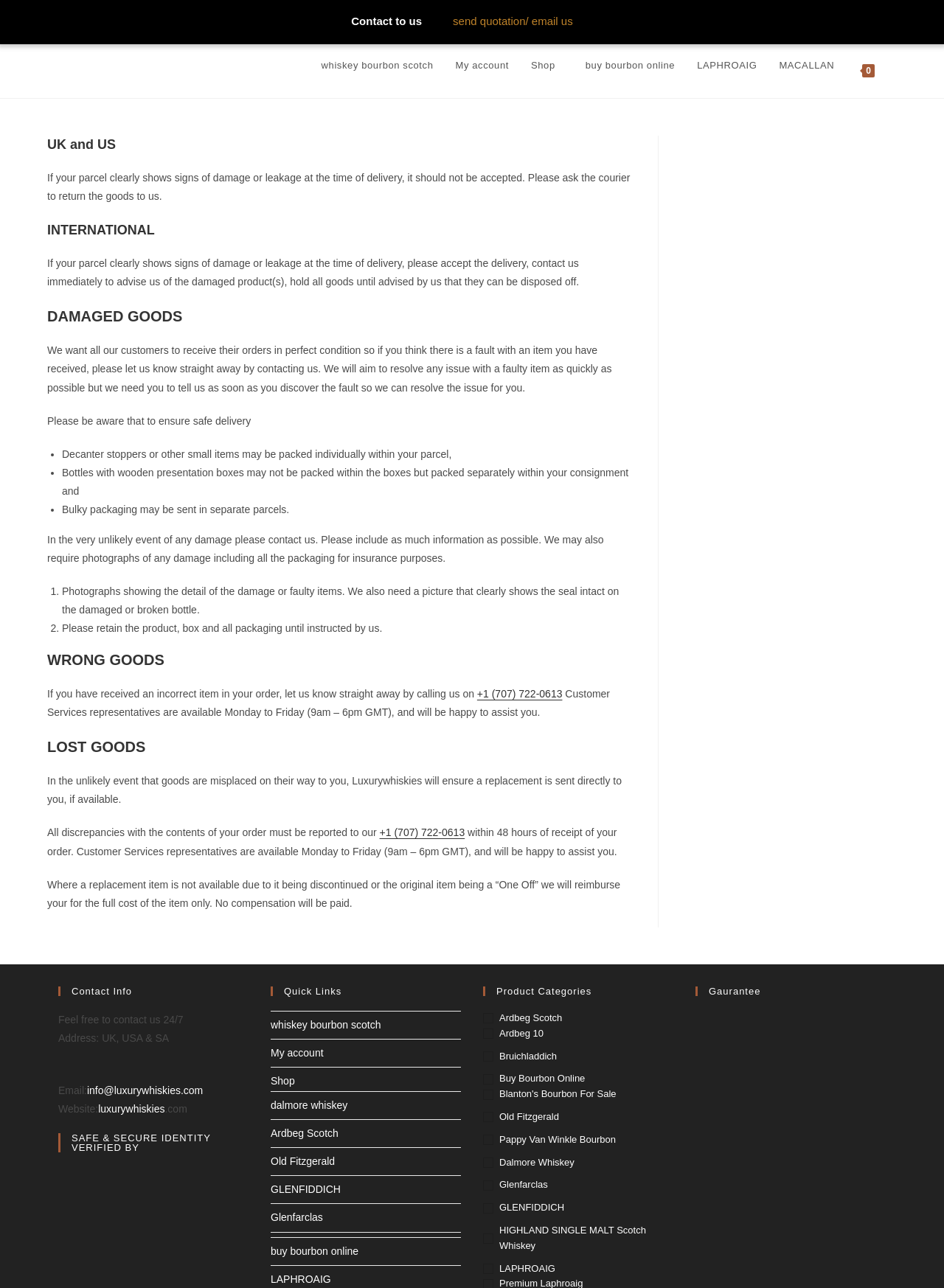Examine the image carefully and respond to the question with a detailed answer: 
What types of products does Luxury Whiskies sell?

The webpage has links to various whiskey and bourbon products, including Ardbeg Scotch, Dalmore Whiskey, and LAPHROAIG, indicating that Luxury Whiskies sells these types of products.